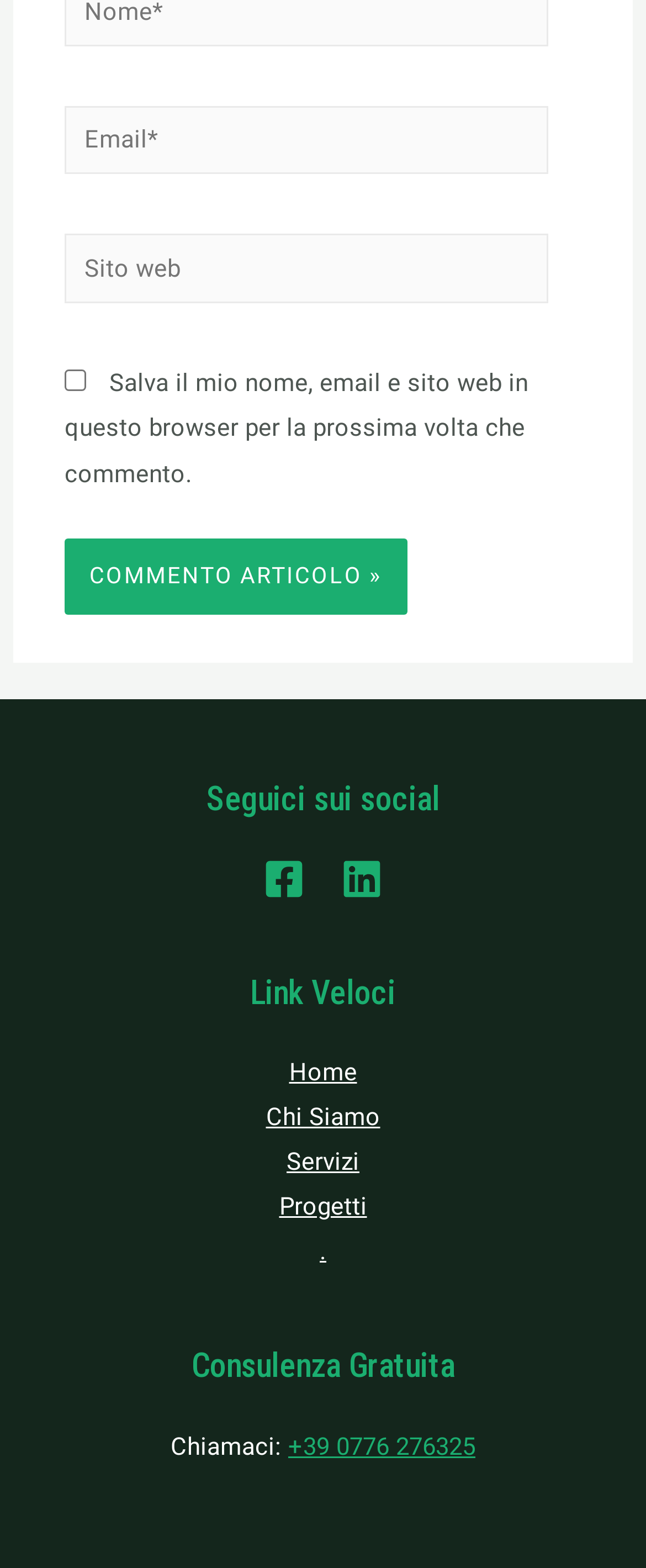Determine the bounding box coordinates of the clickable region to execute the instruction: "Contact the website administrators". The coordinates should be four float numbers between 0 and 1, denoted as [left, top, right, bottom].

None